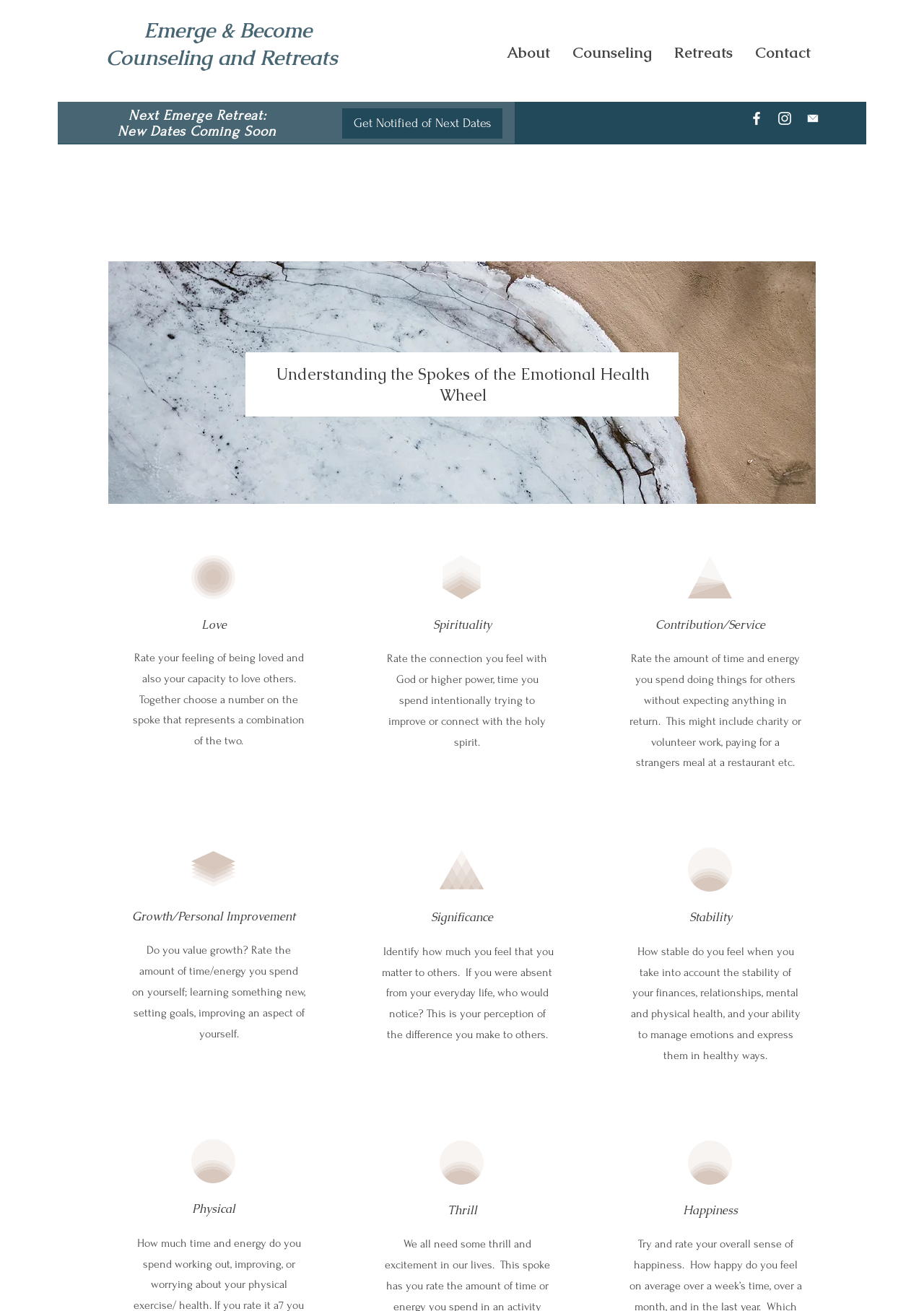Determine the bounding box coordinates of the clickable area required to perform the following instruction: "Visit the Facebook page". The coordinates should be represented as four float numbers between 0 and 1: [left, top, right, bottom].

[0.809, 0.084, 0.828, 0.097]